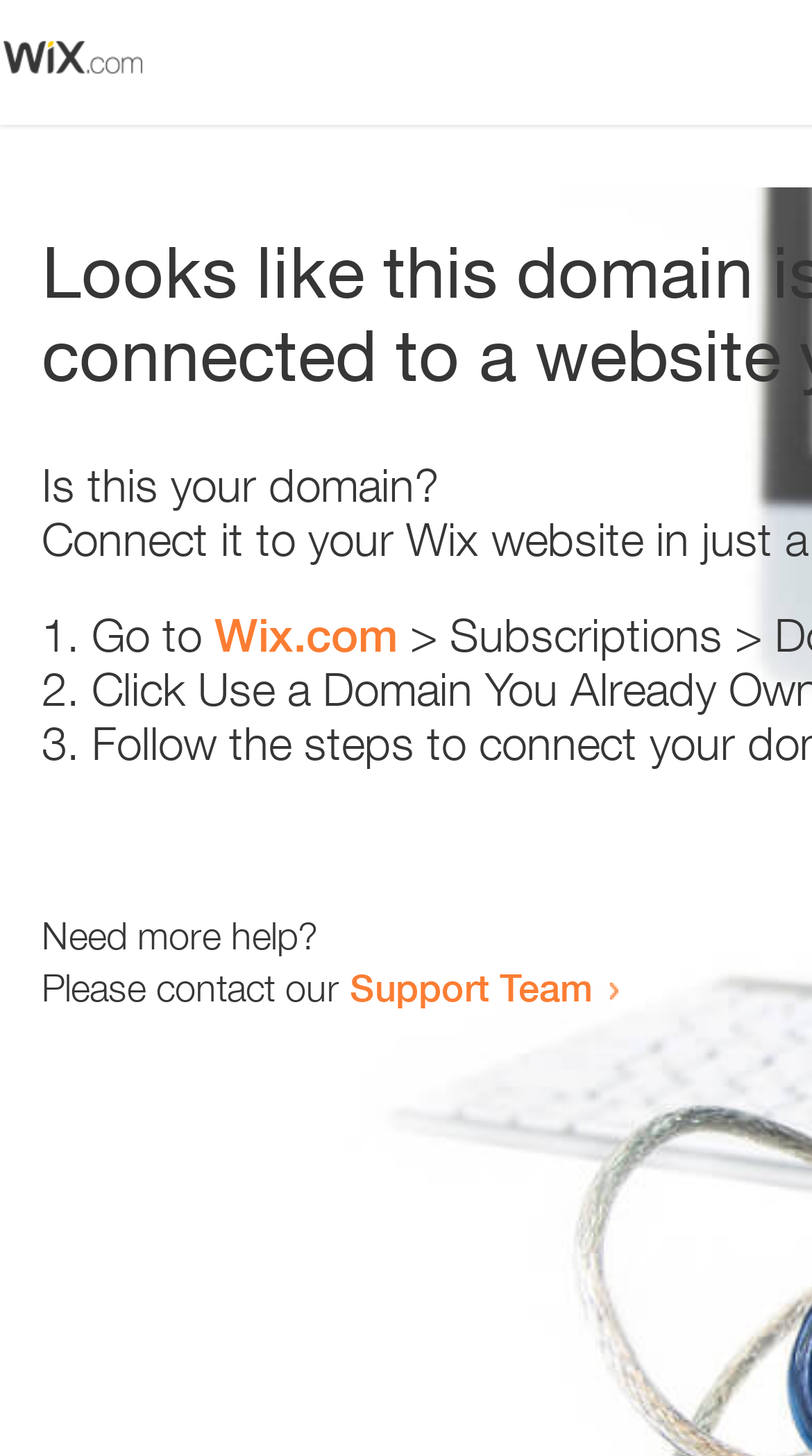What is the tone of the webpage?
Examine the image closely and answer the question with as much detail as possible.

The webpage is providing steps to resolve an issue and offering support which suggests that the tone of the webpage is helpful and assistive.